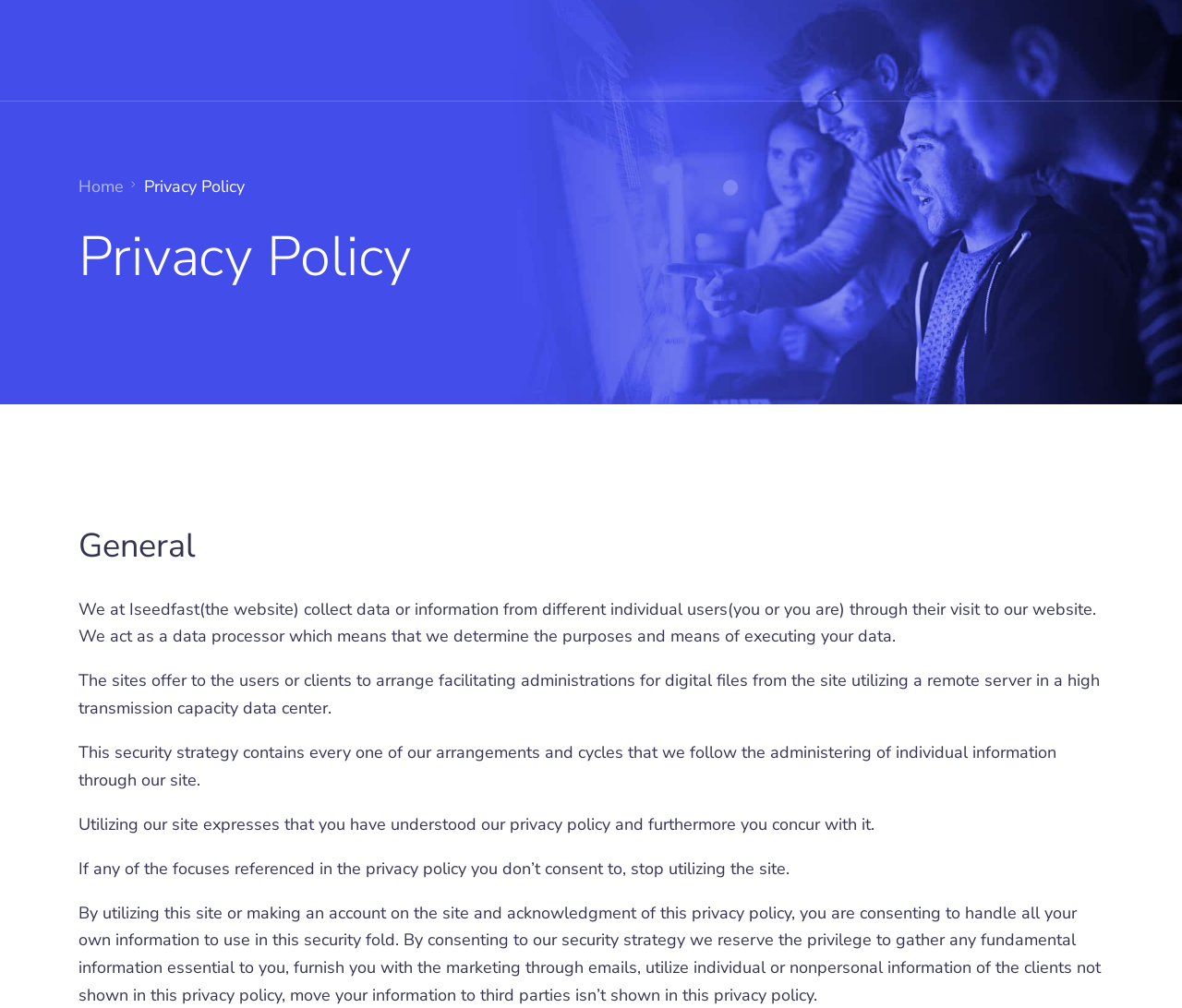What happens if you don't consent to the privacy policy?
Analyze the screenshot and provide a detailed answer to the question.

As stated in the privacy policy, if any of the points mentioned in the policy you don’t consent to, you should stop utilizing the site.